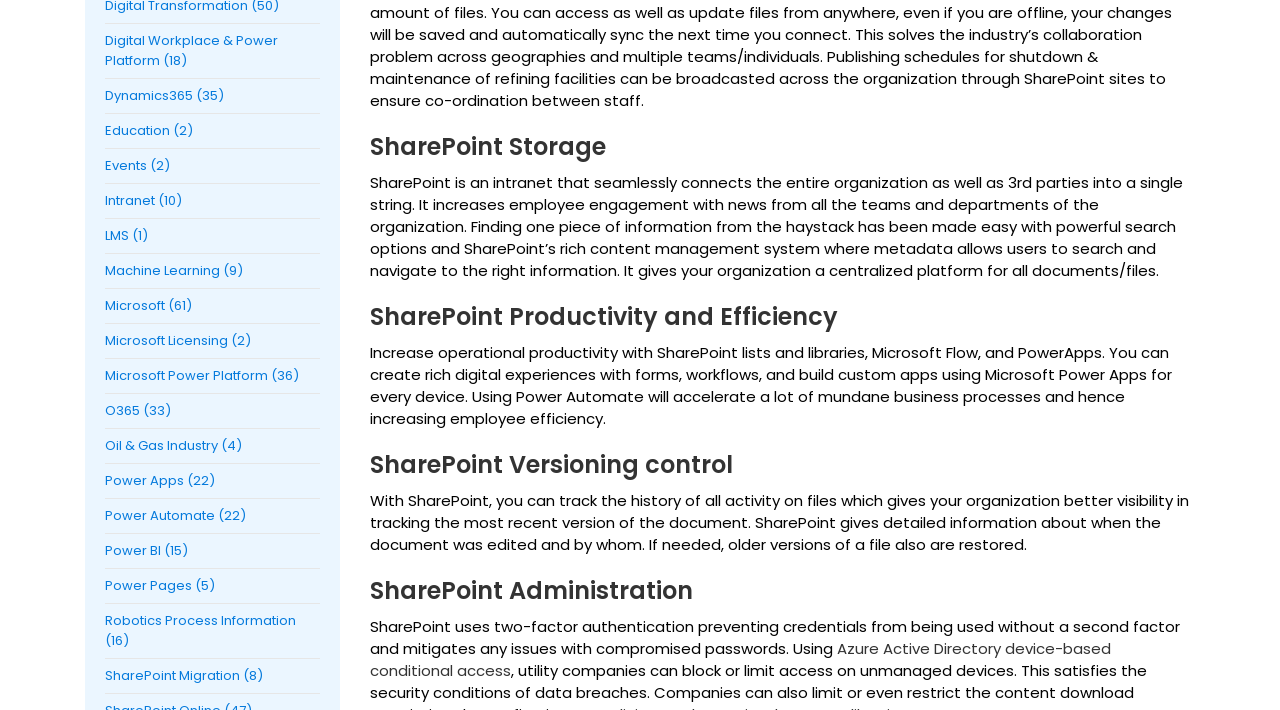How does SharePoint increase operational productivity?
Using the image as a reference, answer the question with a short word or phrase.

With lists, libraries, Microsoft Flow, and PowerApps